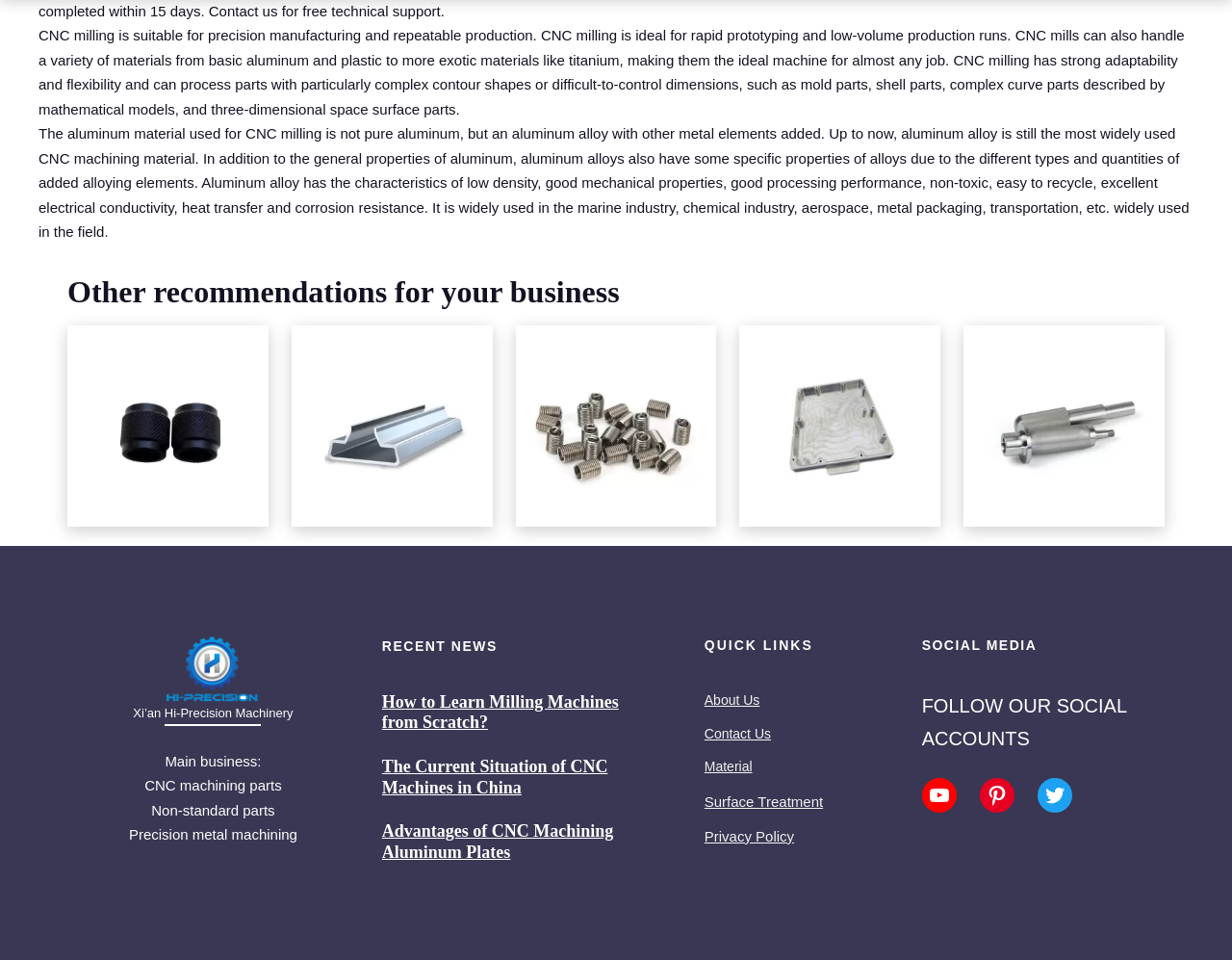Please mark the bounding box coordinates of the area that should be clicked to carry out the instruction: "View the page about CNC machining parts".

[0.117, 0.81, 0.229, 0.827]